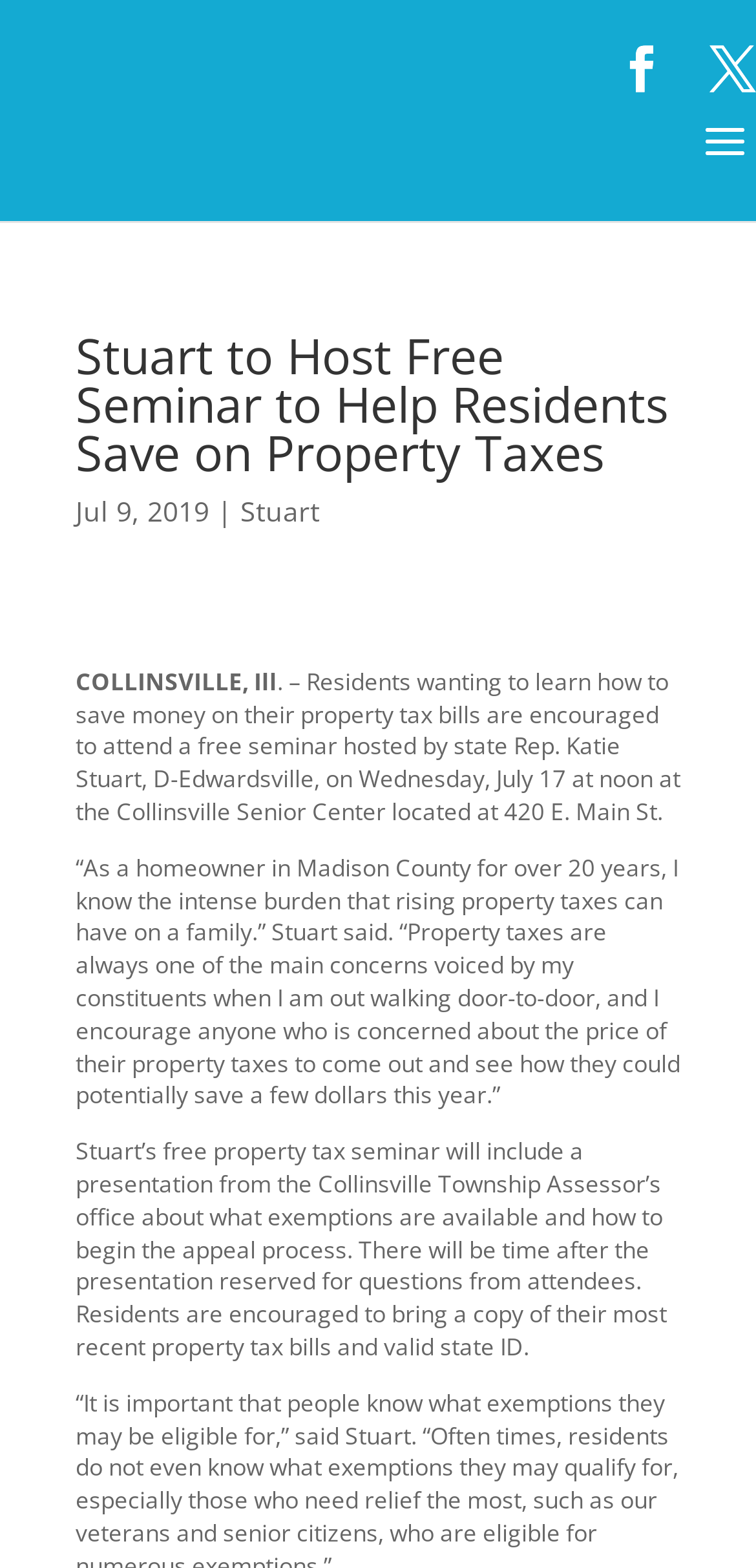What should residents bring to the seminar?
Please respond to the question thoroughly and include all relevant details.

The answer can be found in the last paragraph where it is mentioned that 'Residents are encouraged to bring a copy of their most recent property tax bills and valid state ID'.